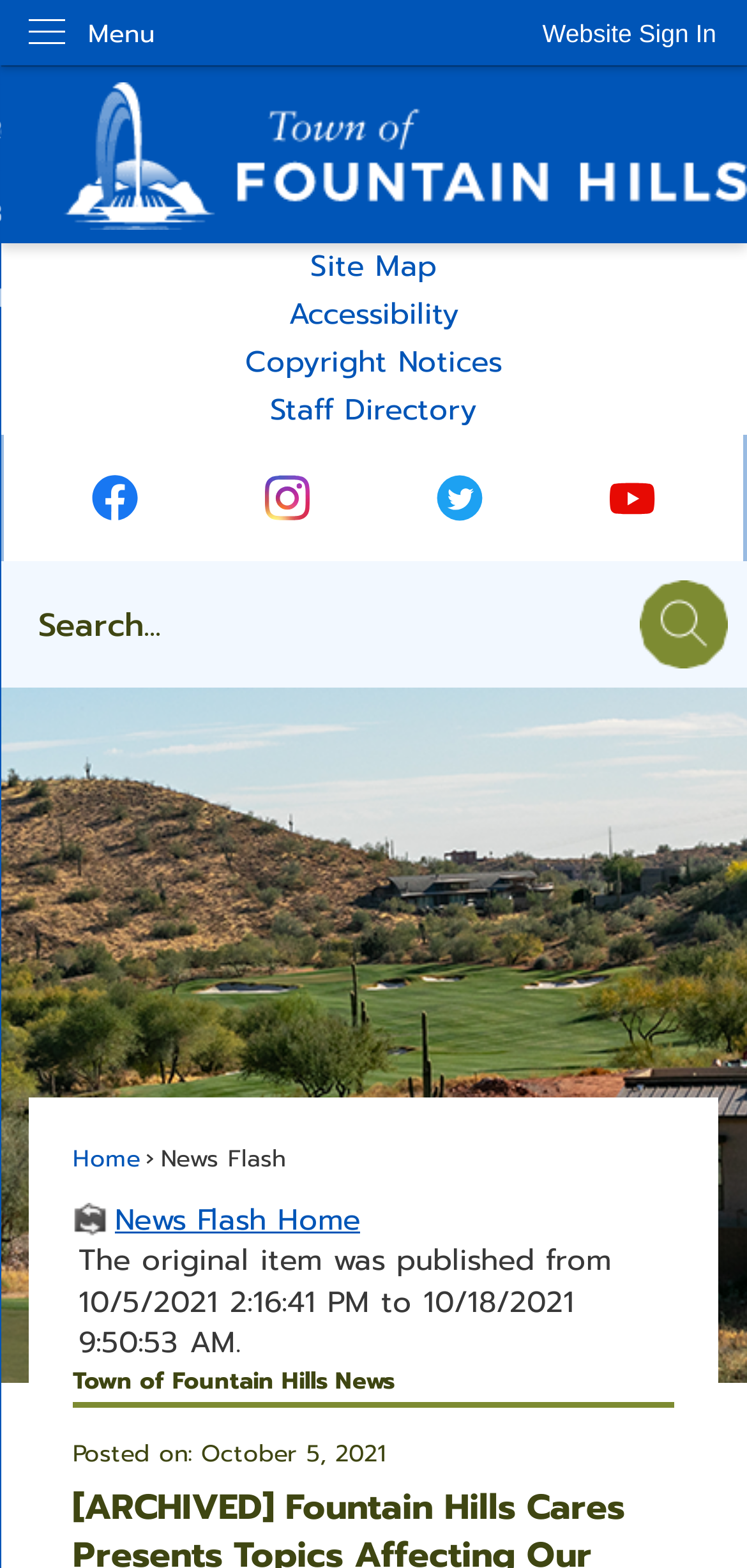Observe the image and answer the following question in detail: How many links are there in the 'Quick Links' region?

I counted the number of links in the 'Quick Links' region by looking at the links with descriptions 'Site Map', 'Accessibility', 'Copyright Notices', and 'Staff Directory'.